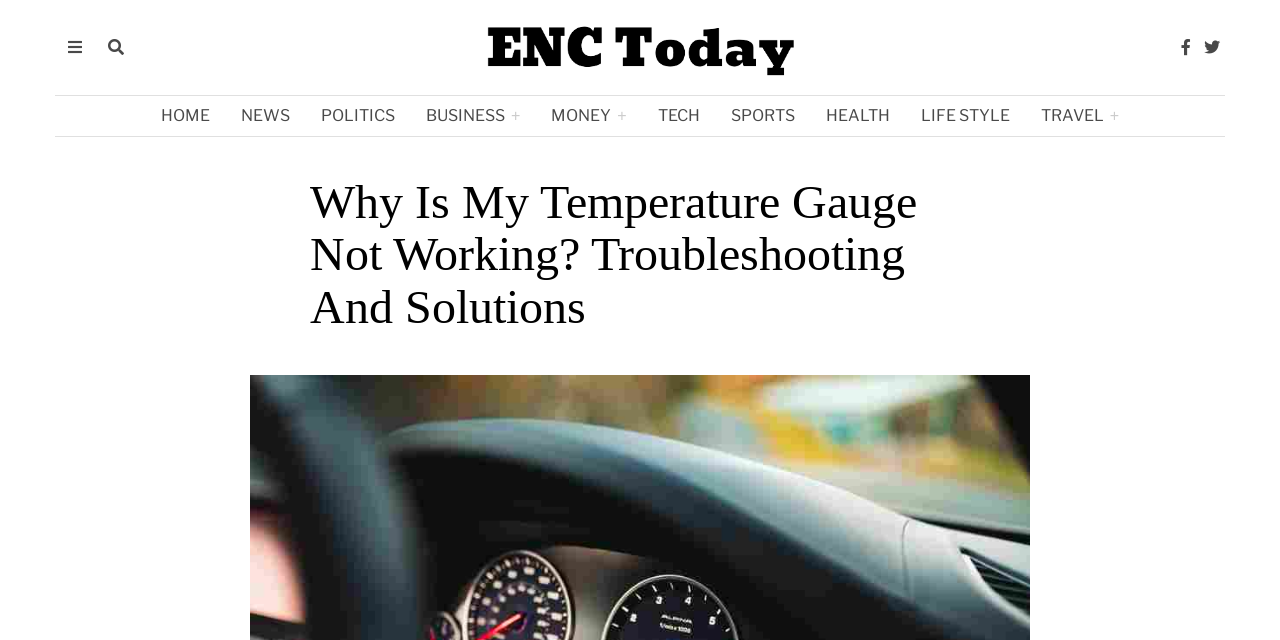Find the bounding box coordinates of the area to click in order to follow the instruction: "Click on Temp Enc Logo".

[0.375, 0.022, 0.625, 0.126]